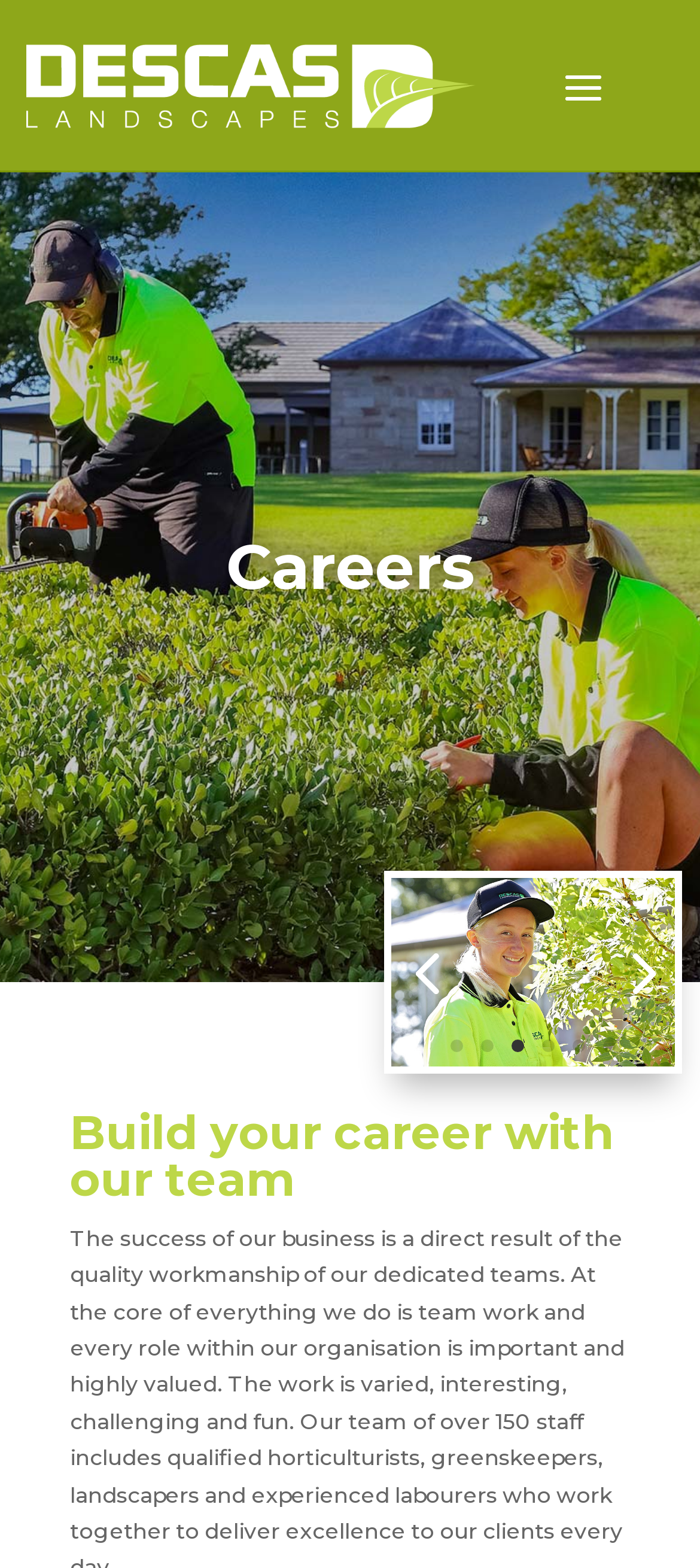Please predict the bounding box coordinates (top-left x, top-left y, bottom-right x, bottom-right y) for the UI element in the screenshot that fits the description: Meat Goat

None